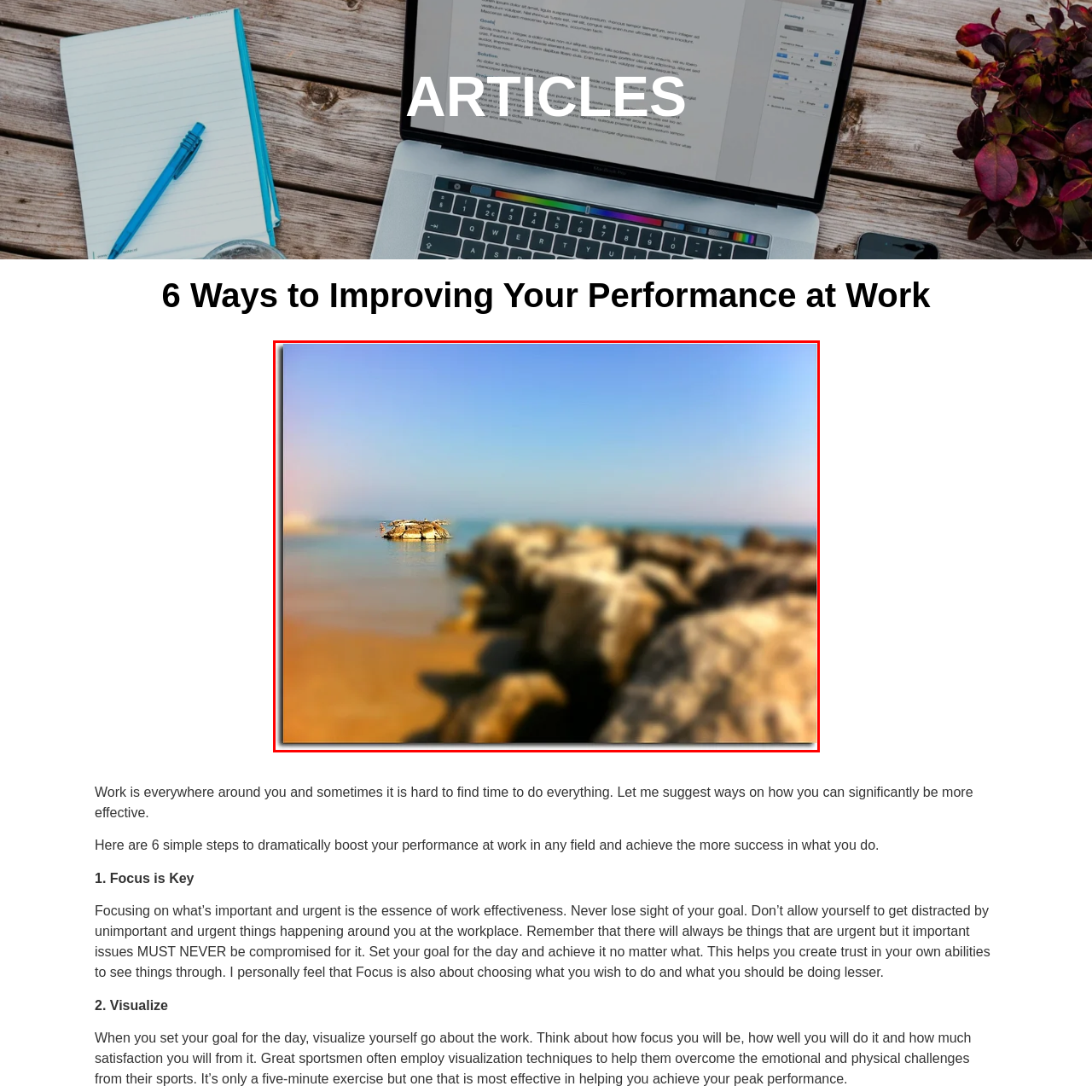Deliver a detailed account of the image that lies within the red box.

The image depicts a serene coastal scene featuring a rocky shoreline with large boulders in the foreground, subtly blurred, leading the eye towards a calm body of water. In the distance, a small, serene island or rock formation stands out, partially hidden by gentle waves. The sky above is a clear blue, contributing to the tranquil atmosphere of the setting. This imagery embodies the theme of focusing on goals, as suggested in the accompanying article titled "6 Ways to Improving Your Performance at Work." Just as one may need to concentrate on their objectives amidst distractions, the peaceful isolation of the distant island serves as a metaphor for clarity and purpose.